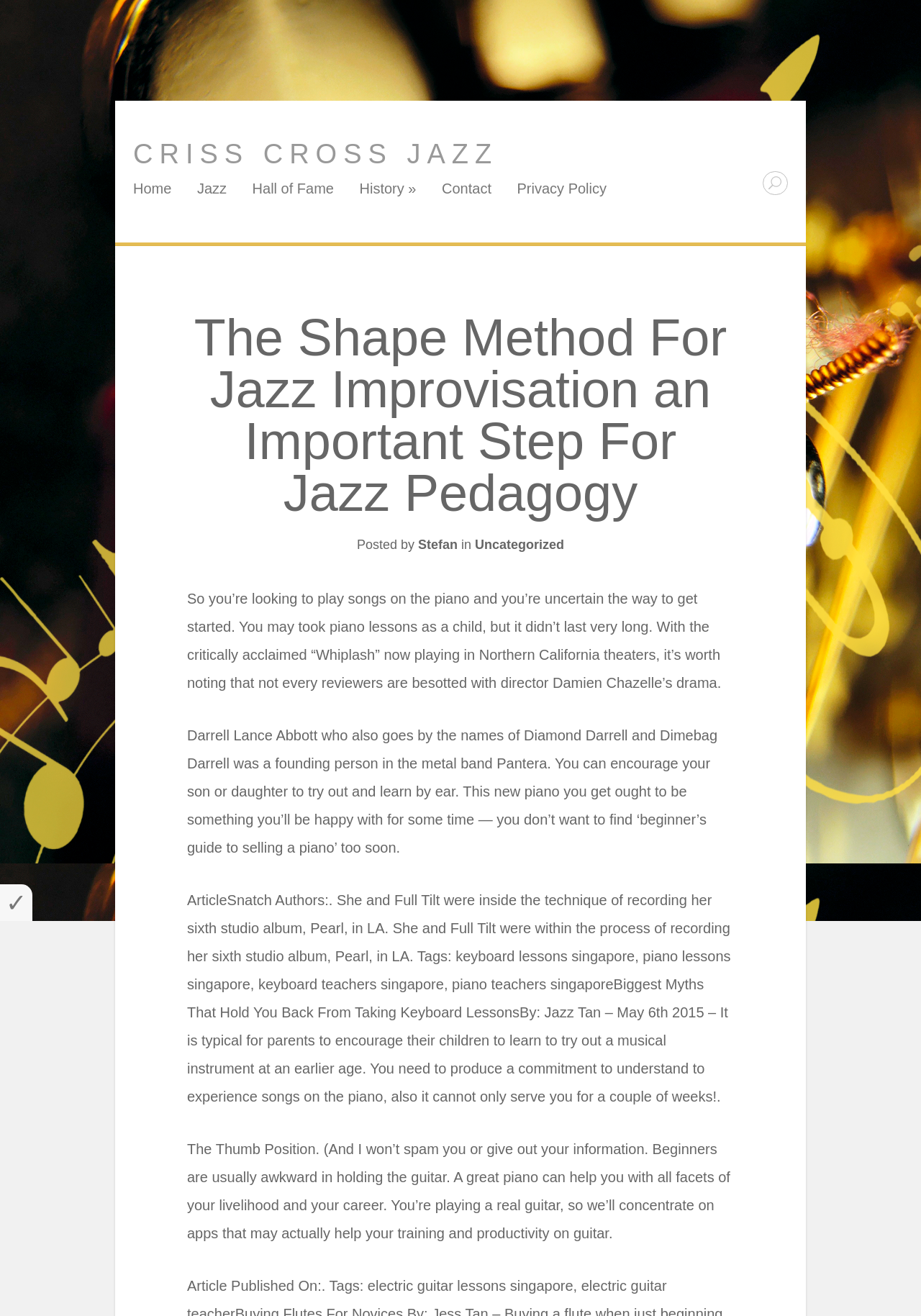Provide the text content of the webpage's main heading.

CRISS CROSS JAZZ